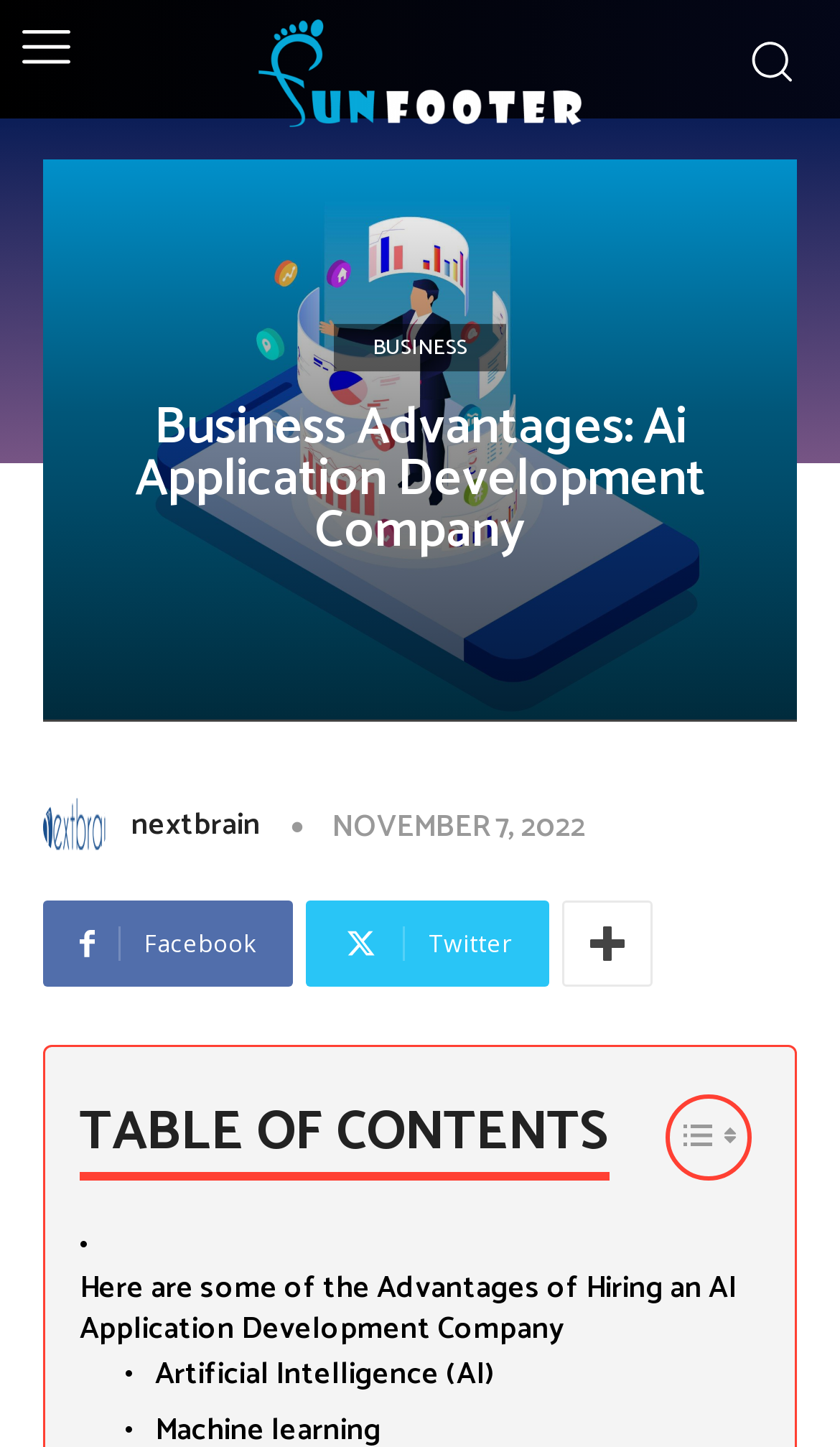Find the bounding box coordinates of the clickable region needed to perform the following instruction: "click the logo". The coordinates should be provided as four float numbers between 0 and 1, i.e., [left, top, right, bottom].

[0.308, 0.013, 0.692, 0.088]